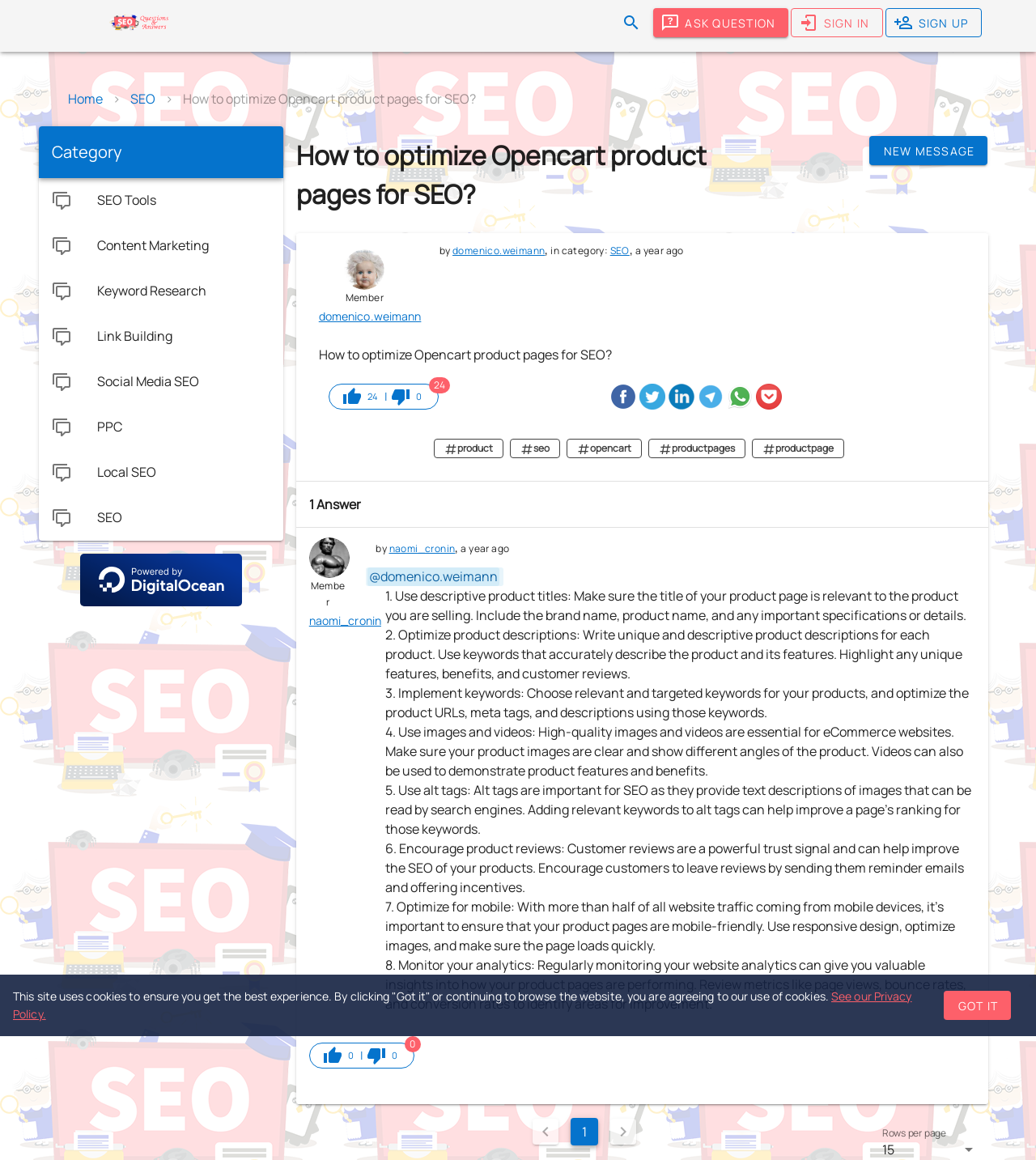Locate the bounding box coordinates of the area you need to click to fulfill this instruction: 'Click on the 'How to optimize Opencart product pages for SEO?' article link'. The coordinates must be in the form of four float numbers ranging from 0 to 1: [left, top, right, bottom].

[0.176, 0.077, 0.459, 0.094]